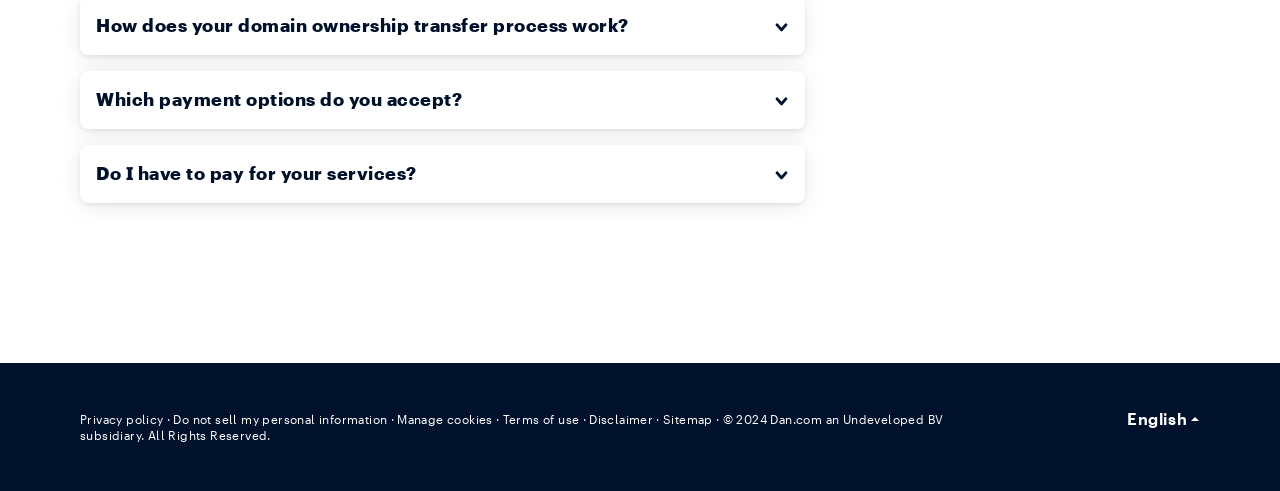Provide the bounding box coordinates of the section that needs to be clicked to accomplish the following instruction: "Expand the third question."

[0.062, 0.295, 0.629, 0.413]